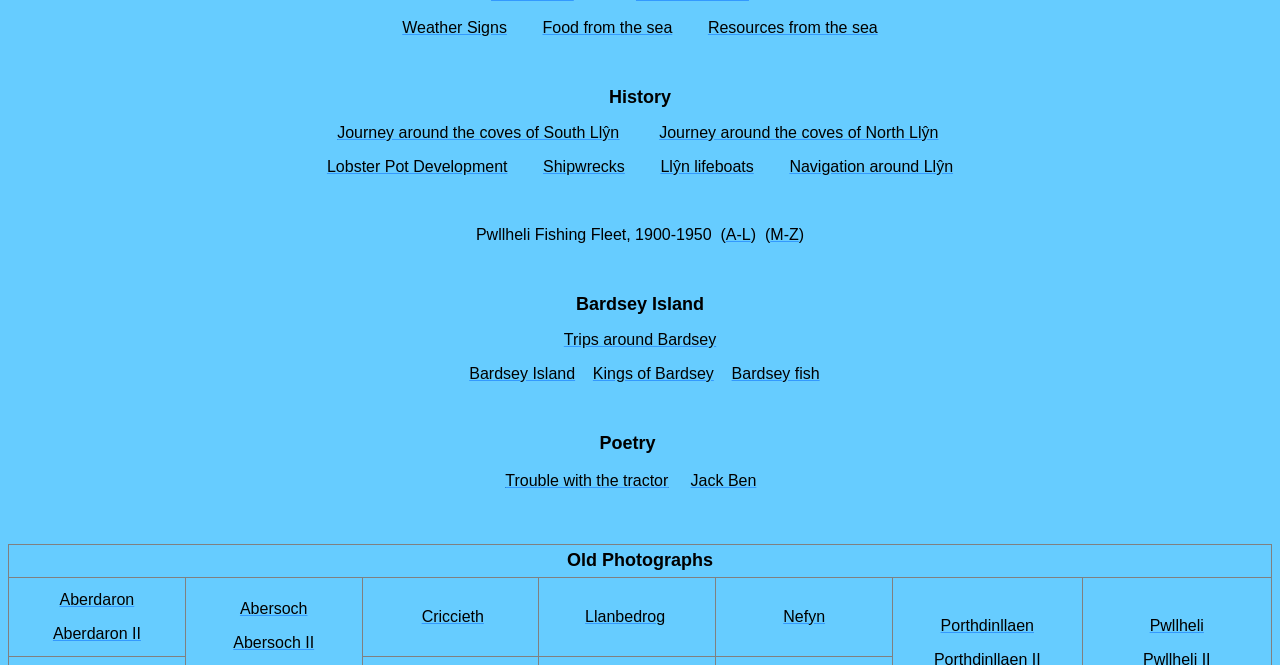Locate the bounding box coordinates of the element to click to perform the following action: 'Open Old Photographs'. The coordinates should be given as four float values between 0 and 1, in the form of [left, top, right, bottom].

[0.007, 0.819, 0.993, 0.868]